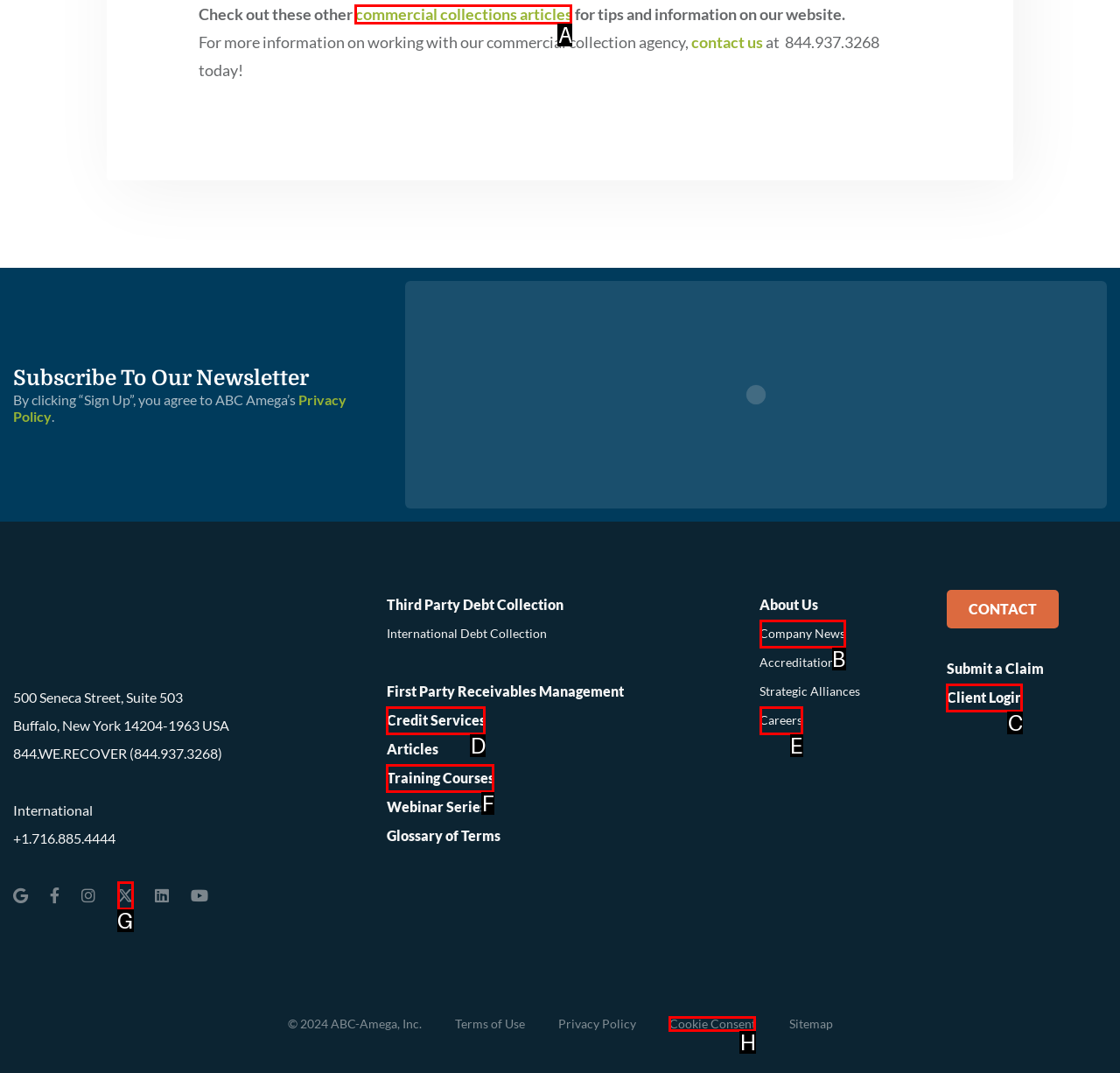Match the HTML element to the description: Client Login. Respond with the letter of the correct option directly.

C